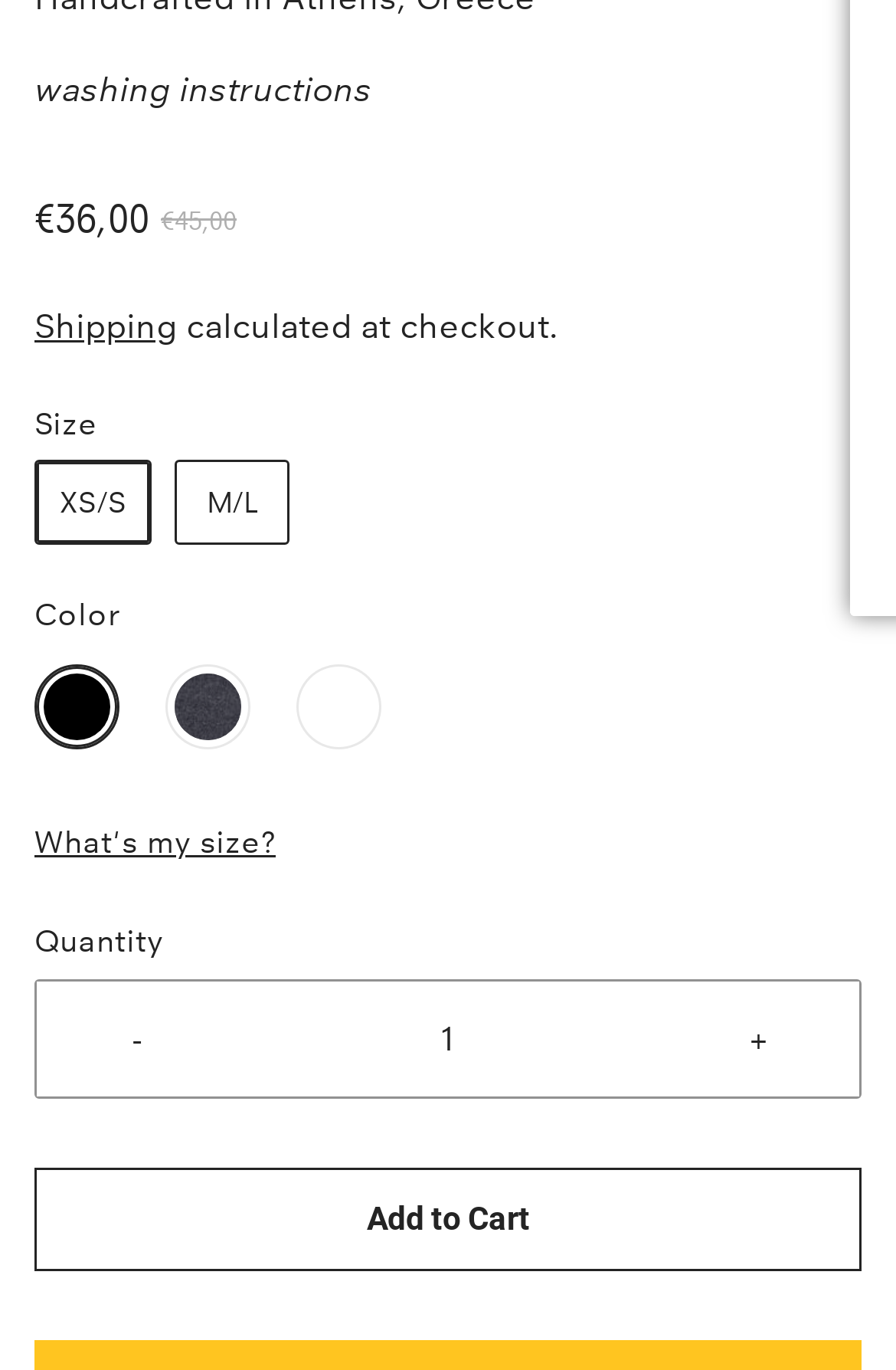Please determine the bounding box coordinates of the clickable area required to carry out the following instruction: "Choose color black". The coordinates must be four float numbers between 0 and 1, represented as [left, top, right, bottom].

[0.054, 0.494, 0.118, 0.536]